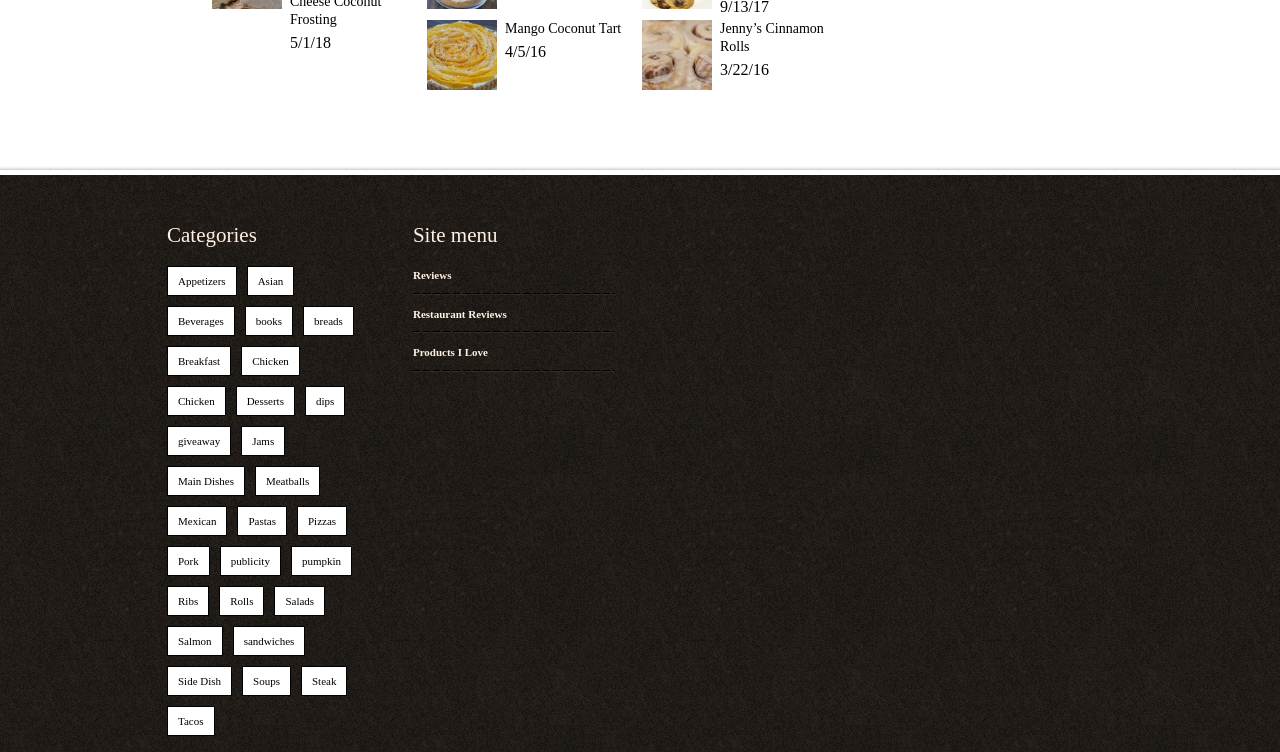What is the category of 'Jenny’s Cinnamon Rolls'?
Respond to the question with a single word or phrase according to the image.

breads